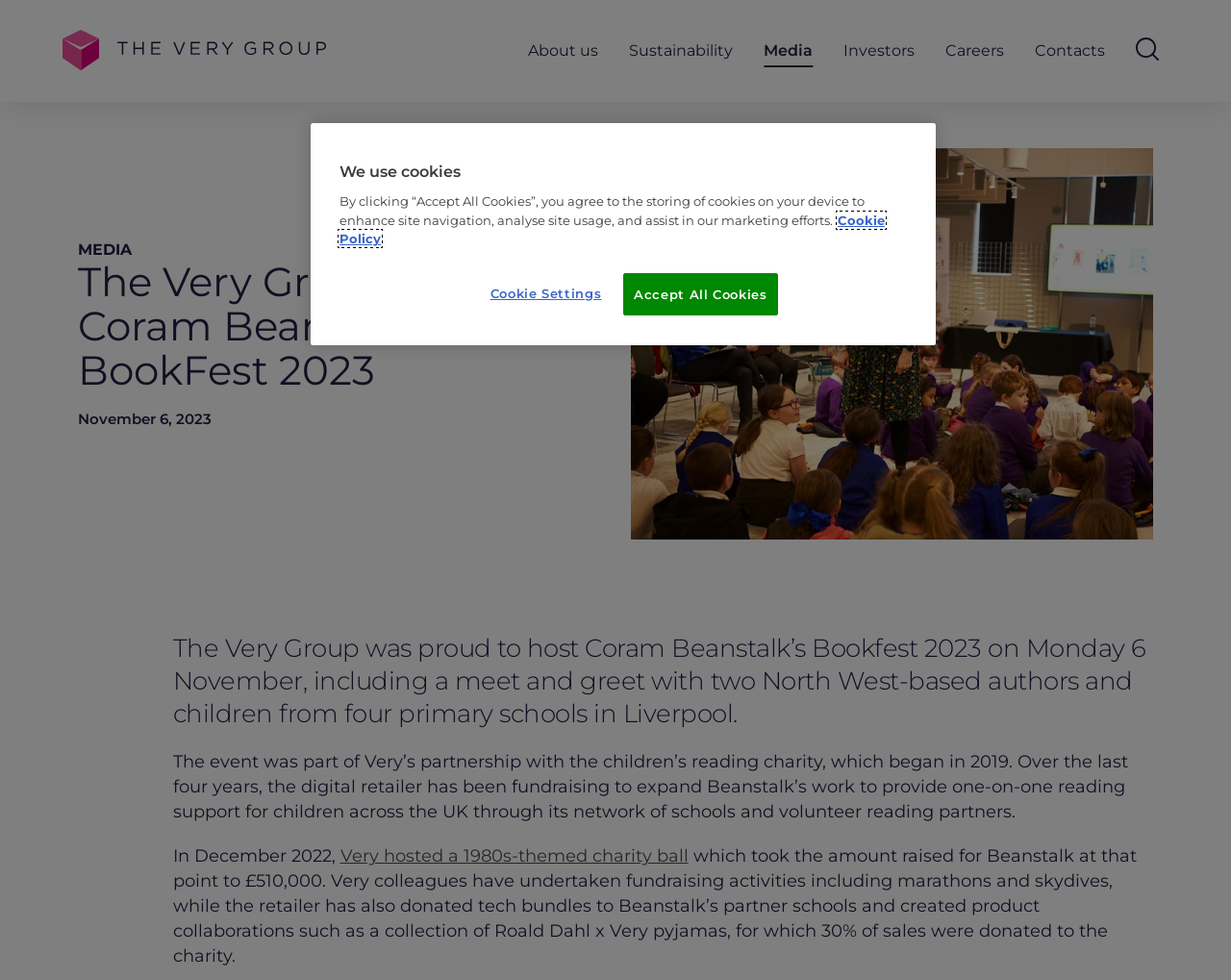Identify the coordinates of the bounding box for the element that must be clicked to accomplish the instruction: "Click the link to Sustainability".

[0.499, 0.0, 0.608, 0.104]